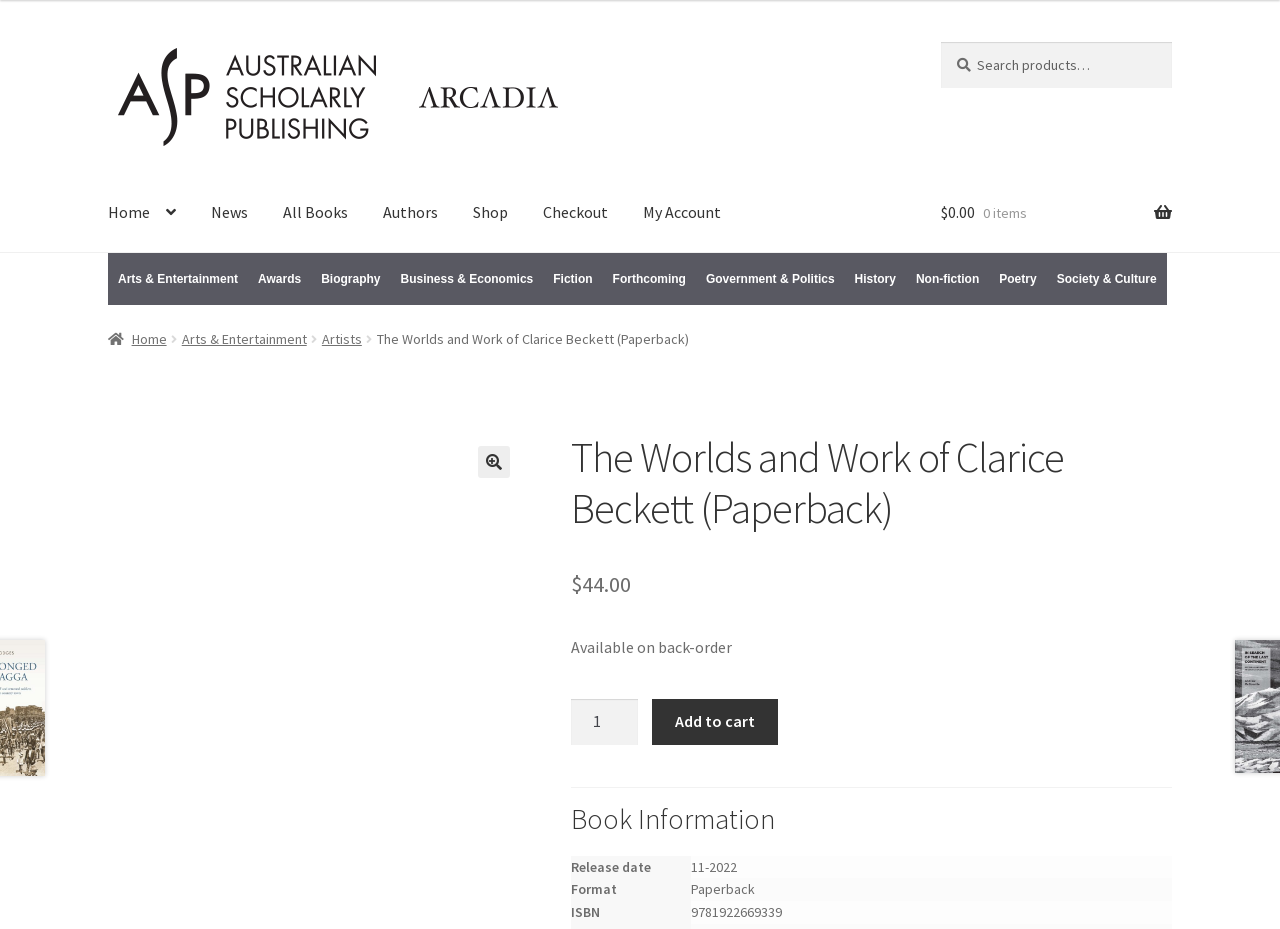Please identify the bounding box coordinates of the region to click in order to complete the given instruction: "Add to cart". The coordinates should be four float numbers between 0 and 1, i.e., [left, top, right, bottom].

[0.51, 0.753, 0.608, 0.802]